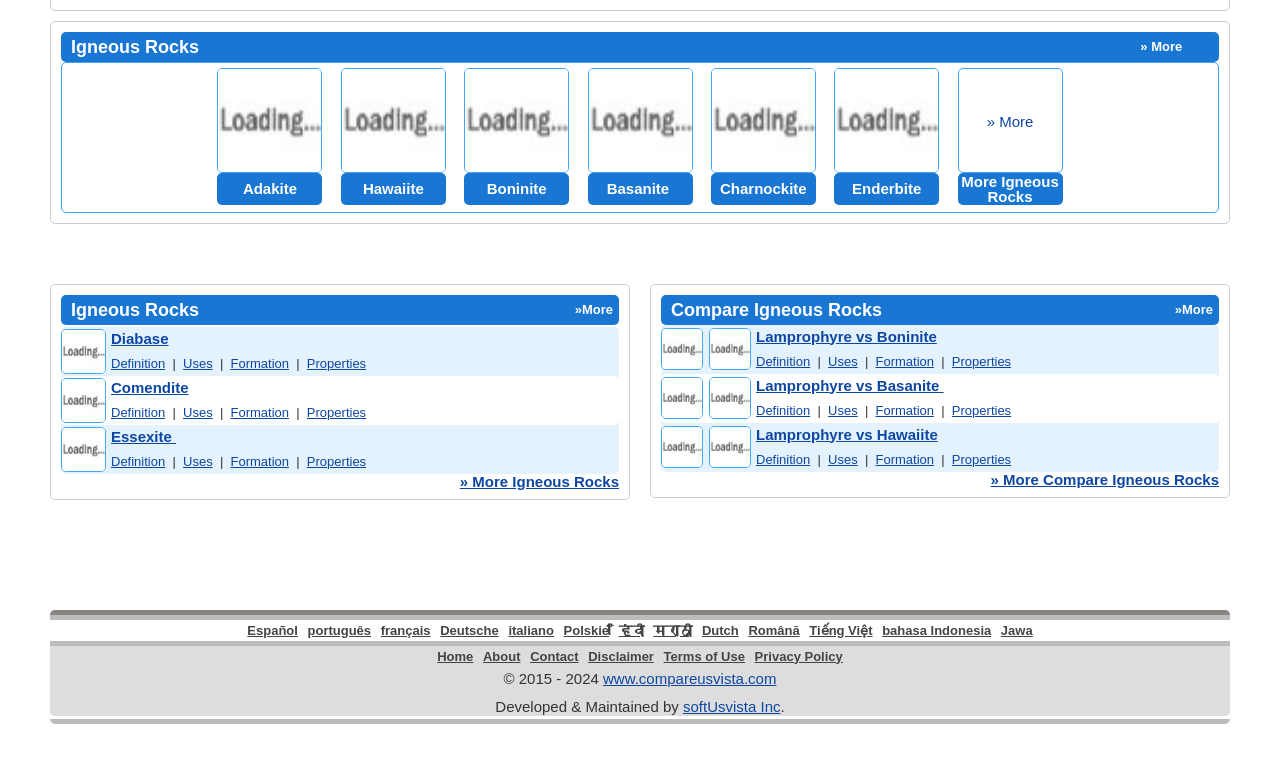Kindly provide the bounding box coordinates of the section you need to click on to fulfill the given instruction: "go to More Igneous Rocks".

[0.748, 0.222, 0.83, 0.263]